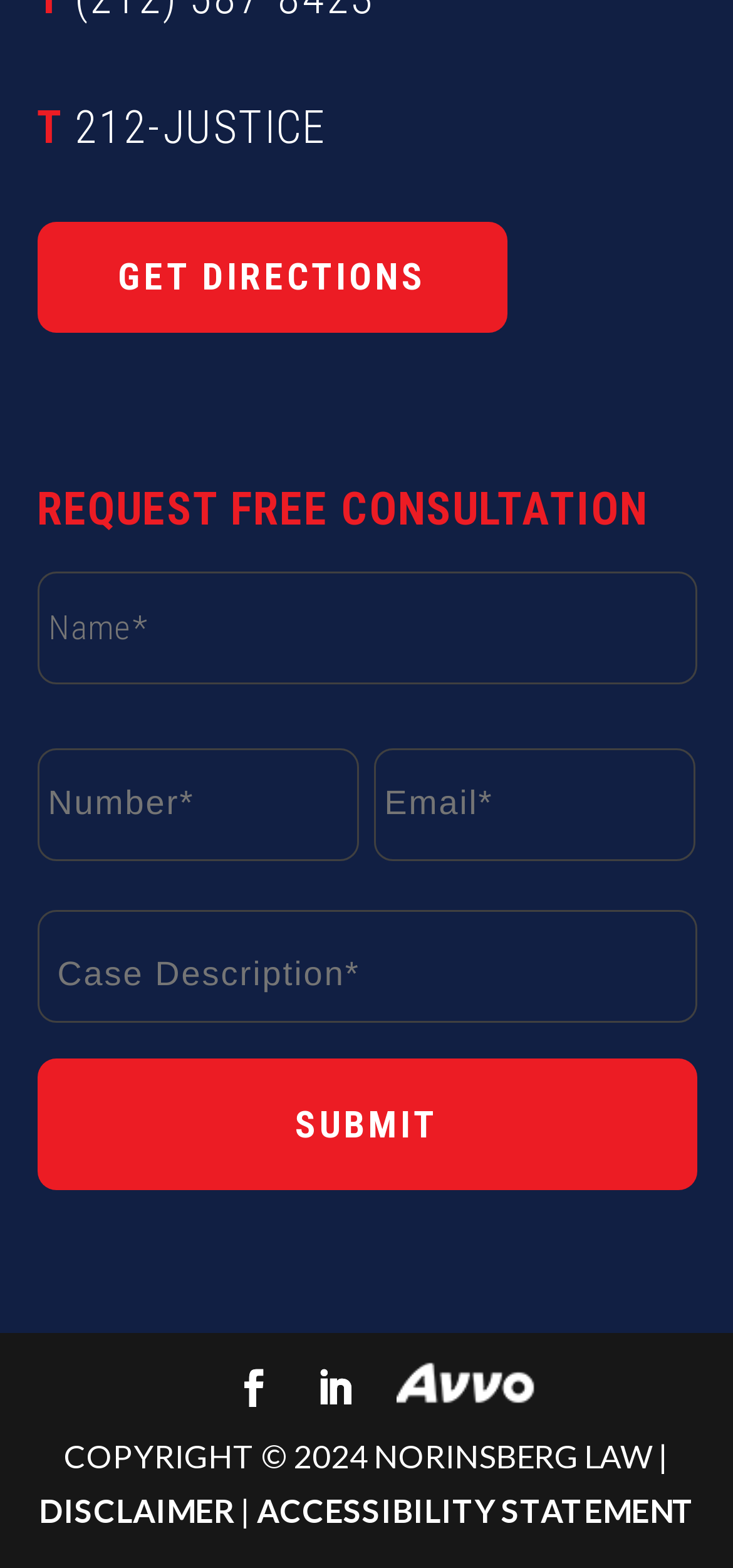From the element description name="input_4" placeholder="Case Description*", predict the bounding box coordinates of the UI element. The coordinates must be specified in the format (top-left x, top-left y, bottom-right x, bottom-right y) and should be within the 0 to 1 range.

[0.05, 0.58, 0.95, 0.652]